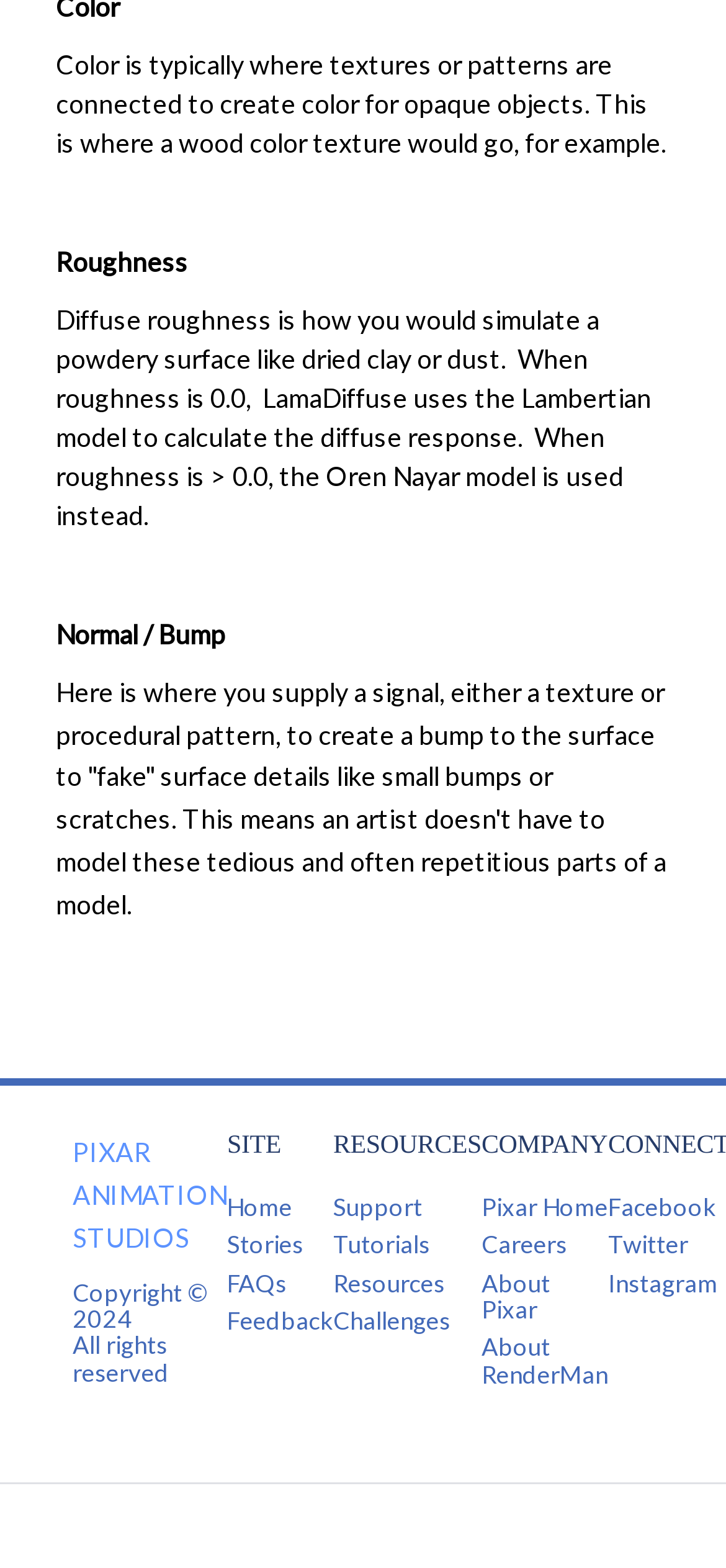What is the difference between roughness 0.0 and roughness > 0.0?
Give a detailed and exhaustive answer to the question.

When roughness is 0.0, LamaDiffuse uses the Lambertian model to calculate the diffuse response, whereas when roughness is > 0.0, the Oren Nayar model is used instead.